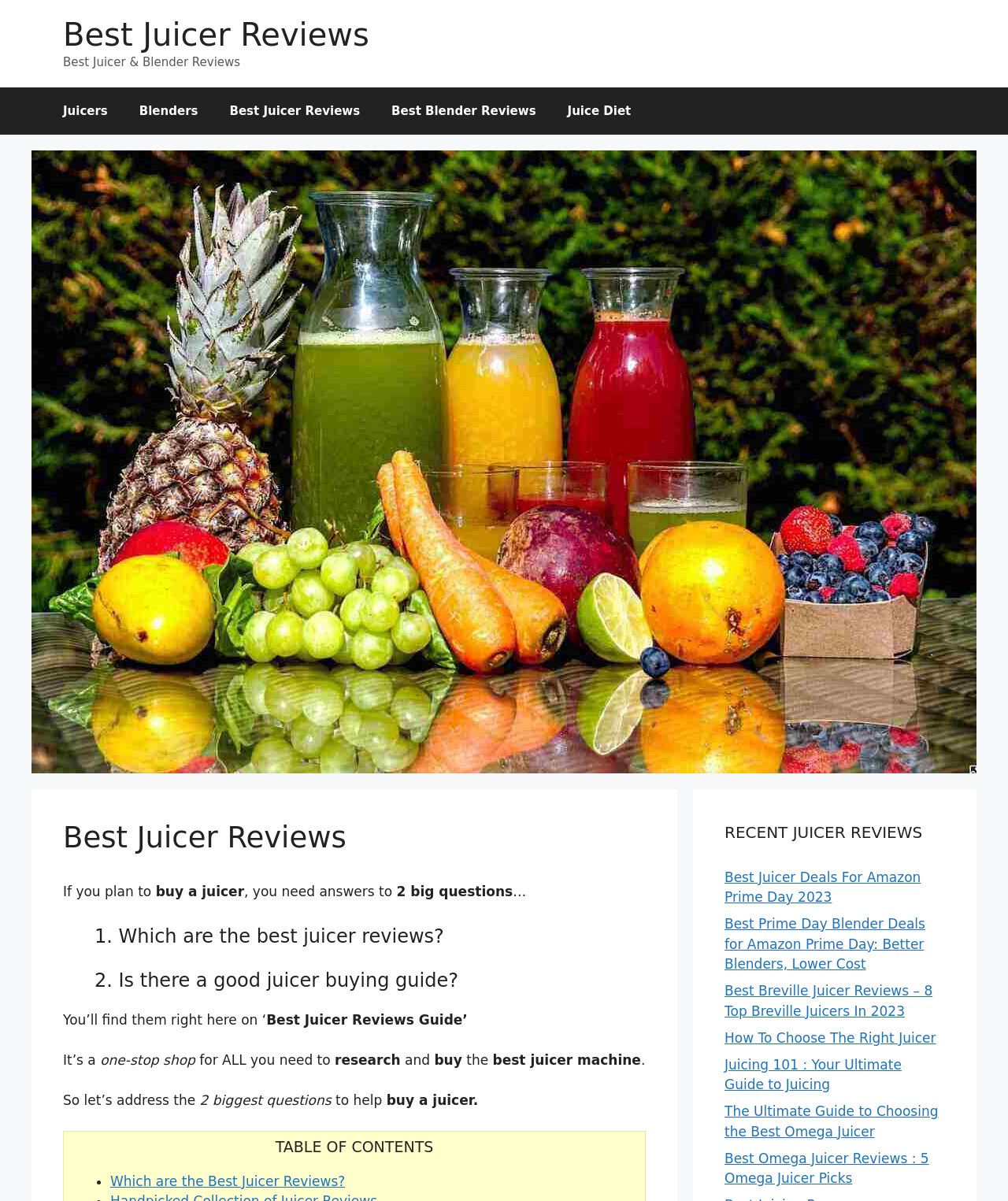Determine the bounding box coordinates of the region I should click to achieve the following instruction: "Learn about 'How To Choose The Right Juicer'". Ensure the bounding box coordinates are four float numbers between 0 and 1, i.e., [left, top, right, bottom].

[0.719, 0.857, 0.928, 0.87]